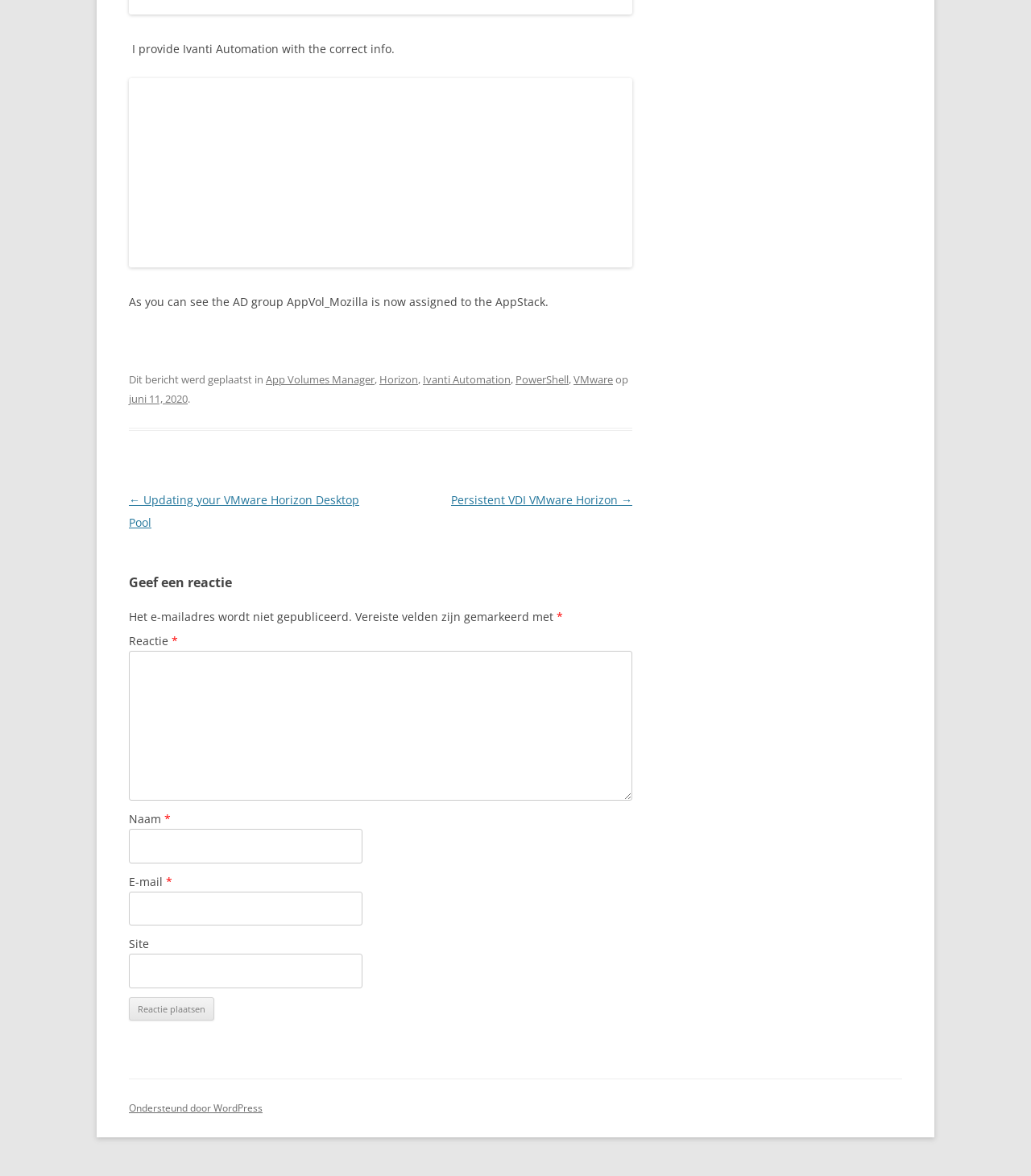Locate the bounding box coordinates of the element you need to click to accomplish the task described by this instruction: "Click the 'Reactie plaatsen' button".

[0.125, 0.848, 0.208, 0.868]